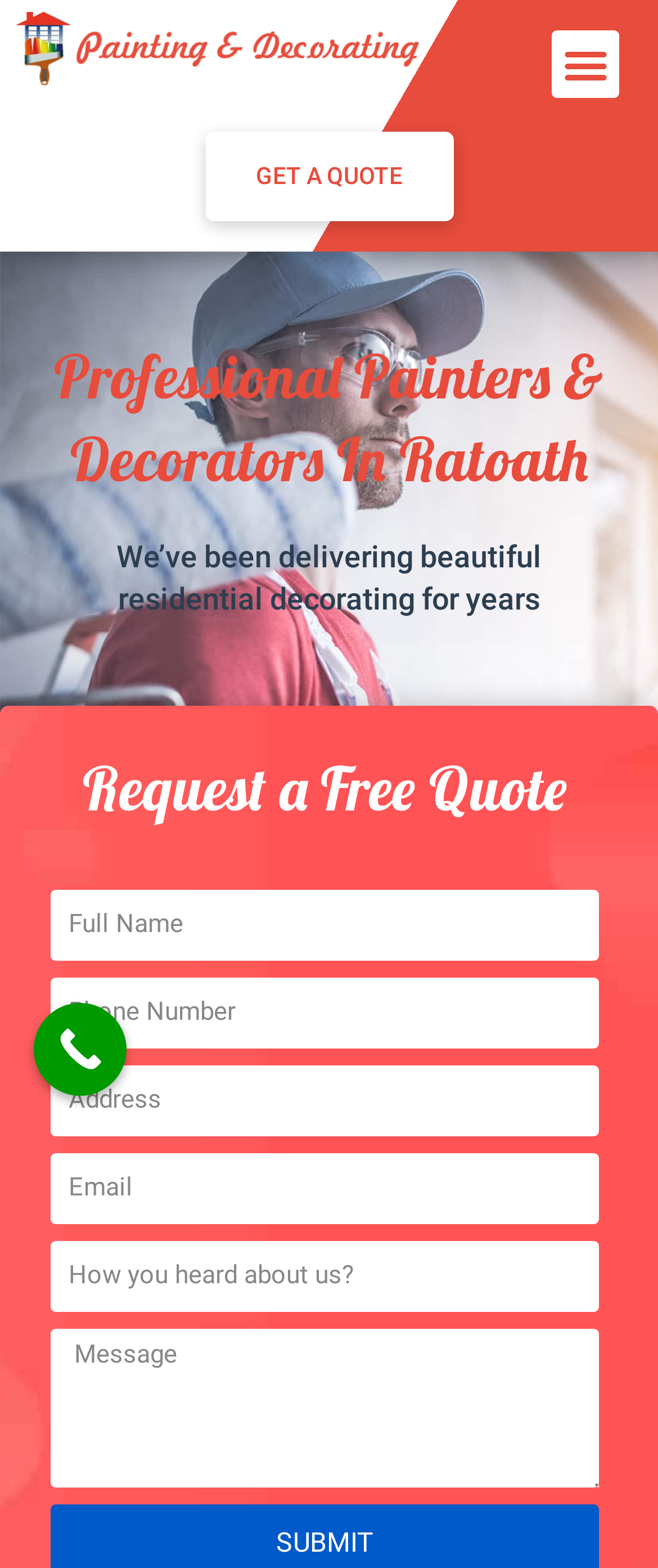What is the theme of the webpage's content?
Kindly give a detailed and elaborate answer to the question.

The webpage's headings, such as 'Professional Painters & Decorators In Ratoath' and 'Request a Free Quote', suggest that the content of the webpage is focused on painting and decorating services, specifically in the Ratoath area.